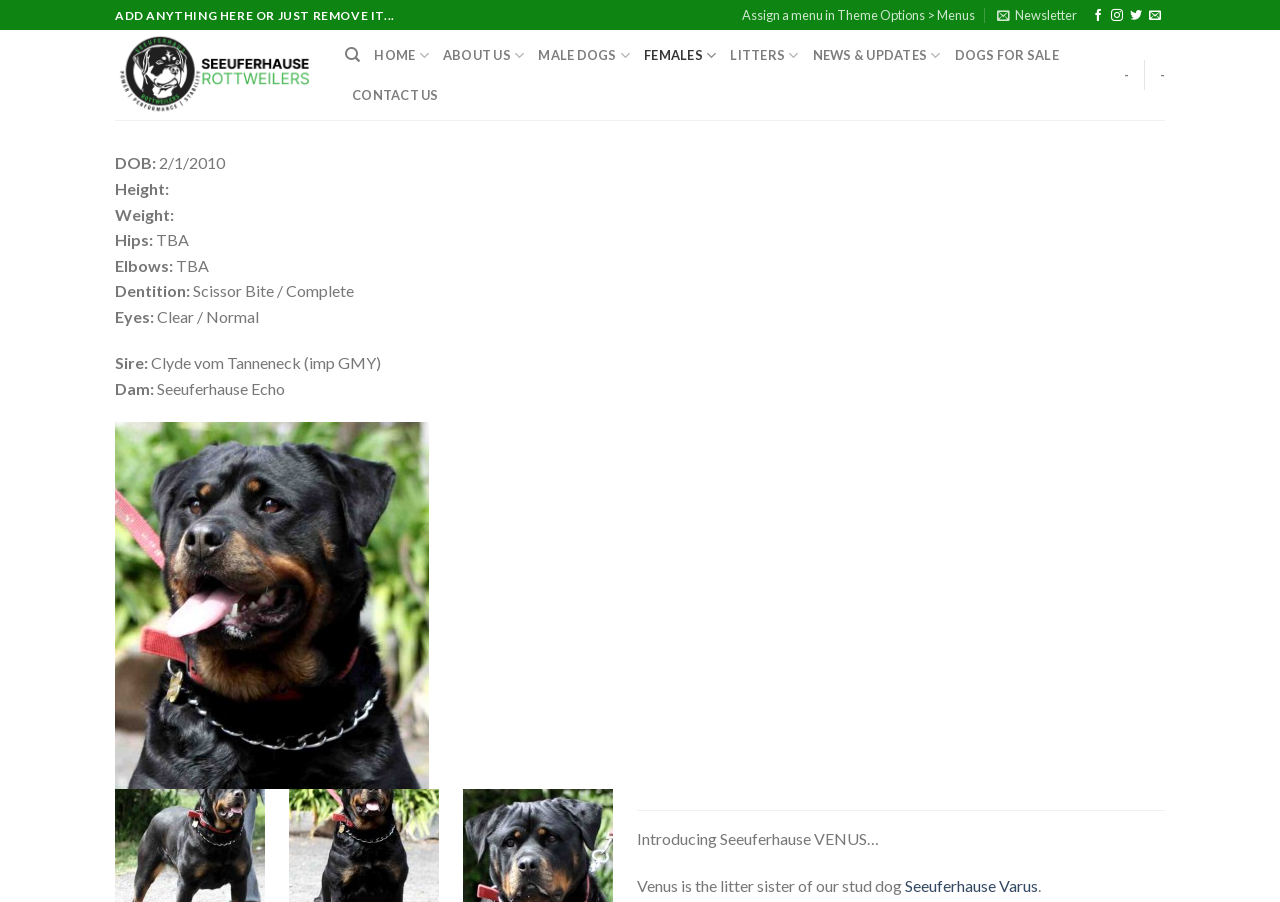Locate the bounding box coordinates of the area you need to click to fulfill this instruction: 'Search for something'. The coordinates must be in the form of four float numbers ranging from 0 to 1: [left, top, right, bottom].

[0.27, 0.04, 0.282, 0.083]